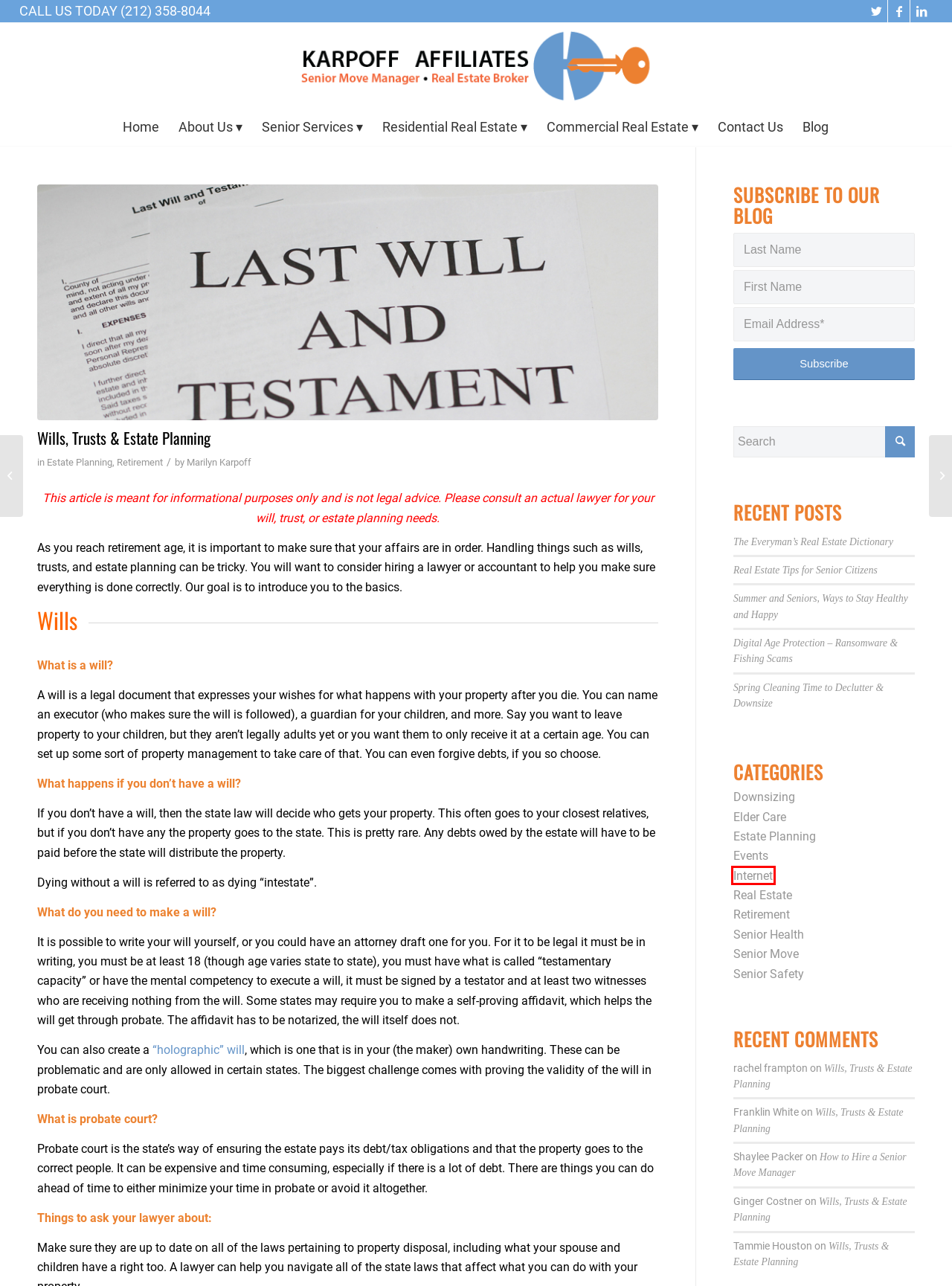Look at the screenshot of a webpage with a red bounding box and select the webpage description that best corresponds to the new page after clicking the element in the red box. Here are the options:
A. Blog Posts - Karpoff Affiliates
B. Senior Safety Archives - Karpoff Affiliates
C. Marilyn Karpoff, Author at Karpoff Affiliates
D. Internet Archives - Karpoff Affiliates
E. Spring Cleaning Time to Declutter & Downsize - Karpoff Affiliates
F. Summer and Seniors, Ways to Stay Healthy and Happy - Karpoff Affiliates
G. Retirement Archives - Karpoff Affiliates
H. Events Archives - Karpoff Affiliates

D